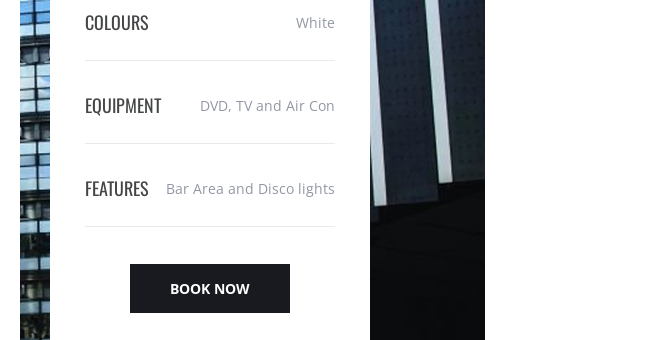What is featured in the dedicated bar area of the limo?
Provide a detailed and extensive answer to the question.

According to the caption, the dedicated bar area of the limo is complete with disco lights, perfect for creating a festive atmosphere for celebrations.